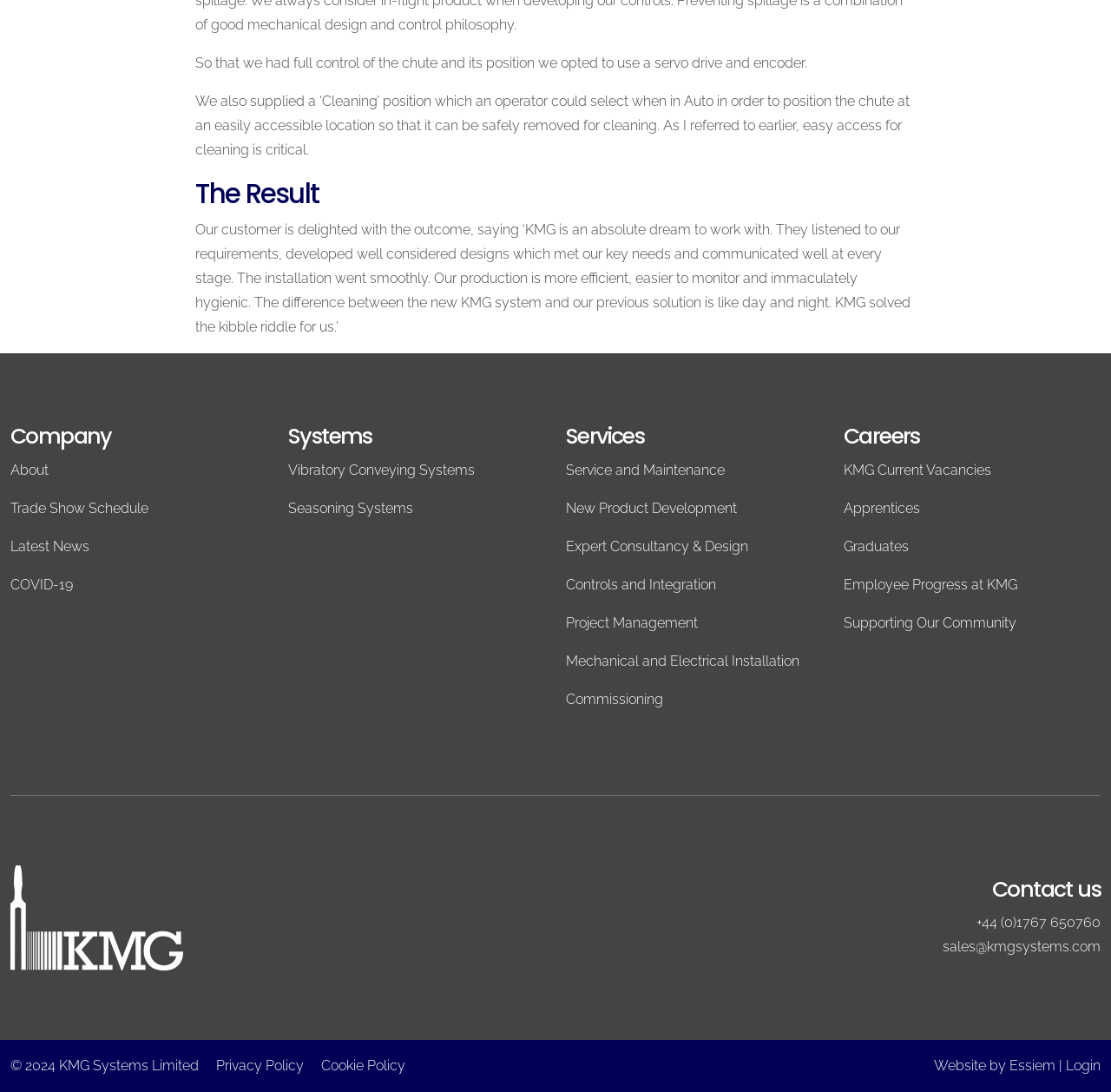Highlight the bounding box coordinates of the element that should be clicked to carry out the following instruction: "Login to the system". The coordinates must be given as four float numbers ranging from 0 to 1, i.e., [left, top, right, bottom].

[0.959, 0.968, 0.991, 0.983]